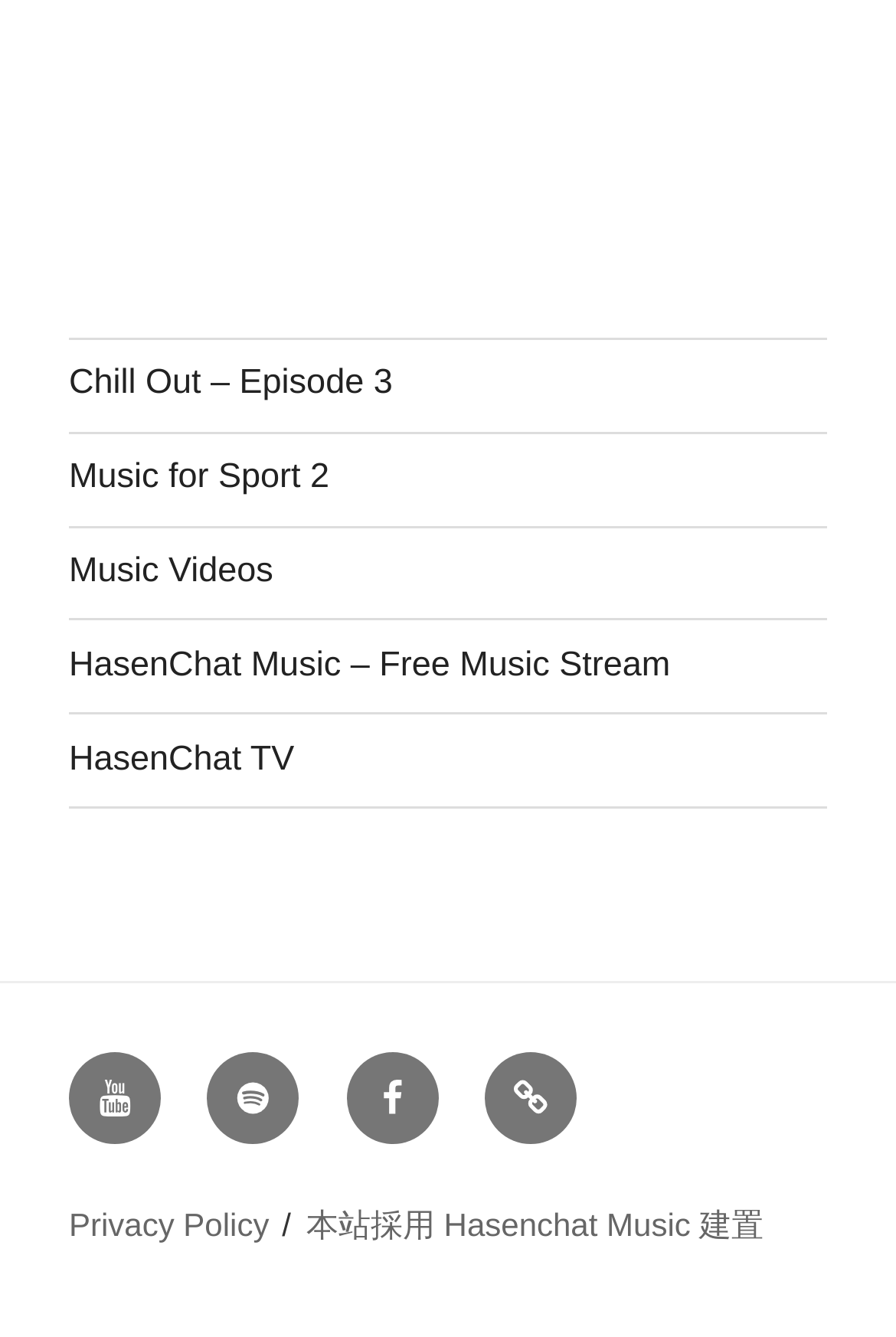Find and specify the bounding box coordinates that correspond to the clickable region for the instruction: "Open HasenChat TV".

[0.077, 0.553, 0.328, 0.582]